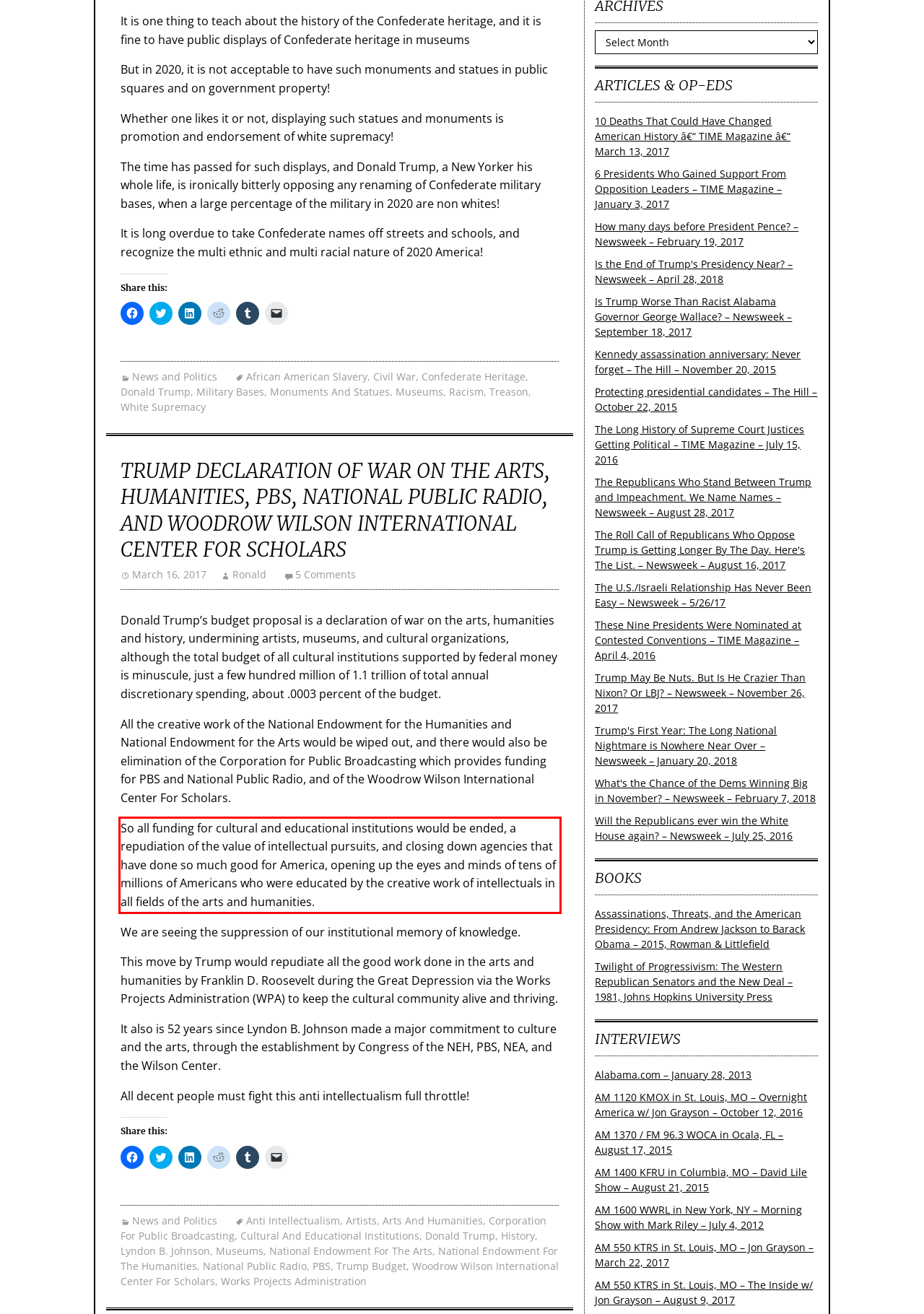You are presented with a webpage screenshot featuring a red bounding box. Perform OCR on the text inside the red bounding box and extract the content.

So all funding for cultural and educational institutions would be ended, a repudiation of the value of intellectual pursuits, and closing down agencies that have done so much good for America, opening up the eyes and minds of tens of millions of Americans who were educated by the creative work of intellectuals in all fields of the arts and humanities.